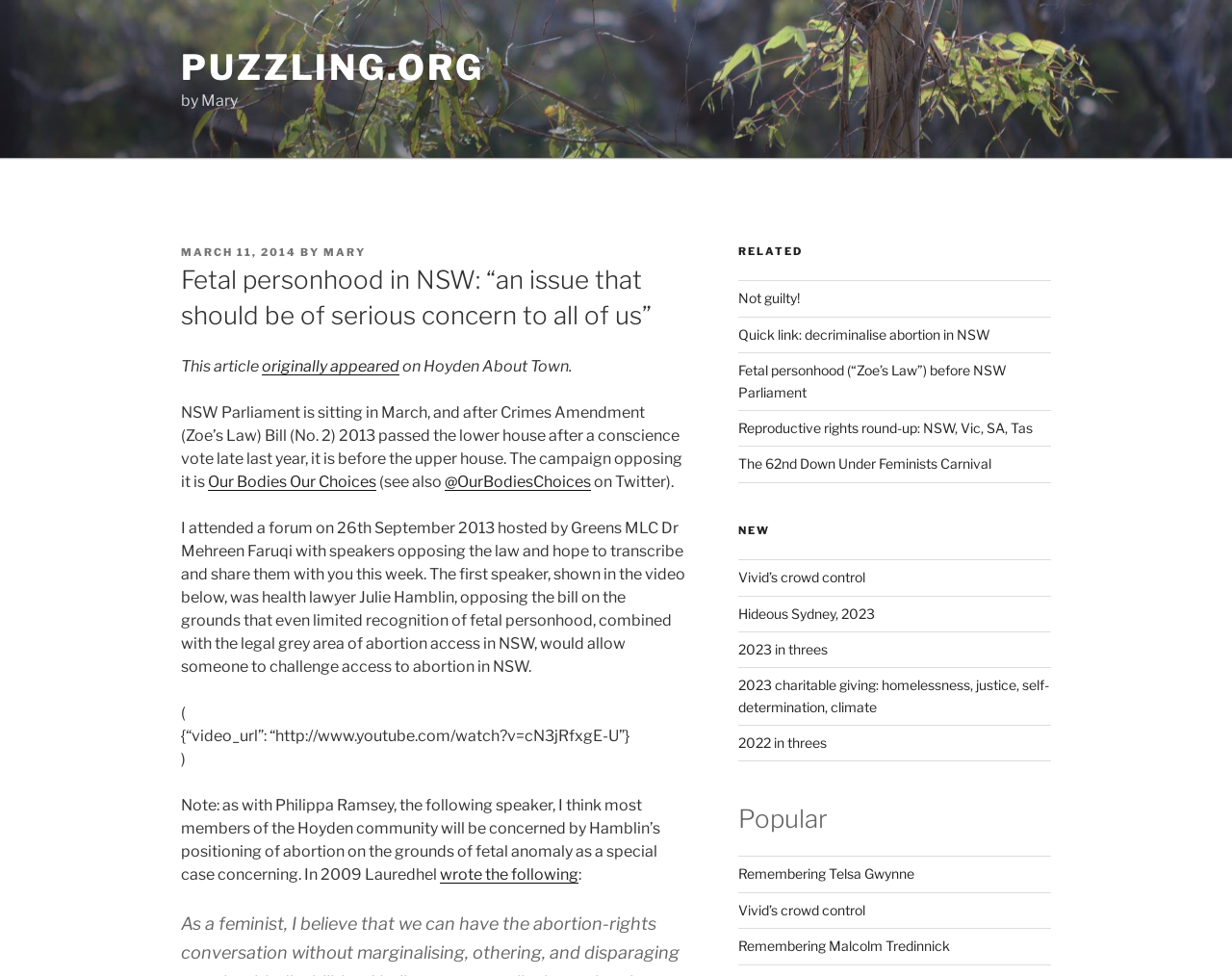Specify the bounding box coordinates of the area to click in order to execute this command: 'Click on the link to read the original article on Hoyden About Town'. The coordinates should consist of four float numbers ranging from 0 to 1, and should be formatted as [left, top, right, bottom].

[0.344, 0.365, 0.462, 0.384]